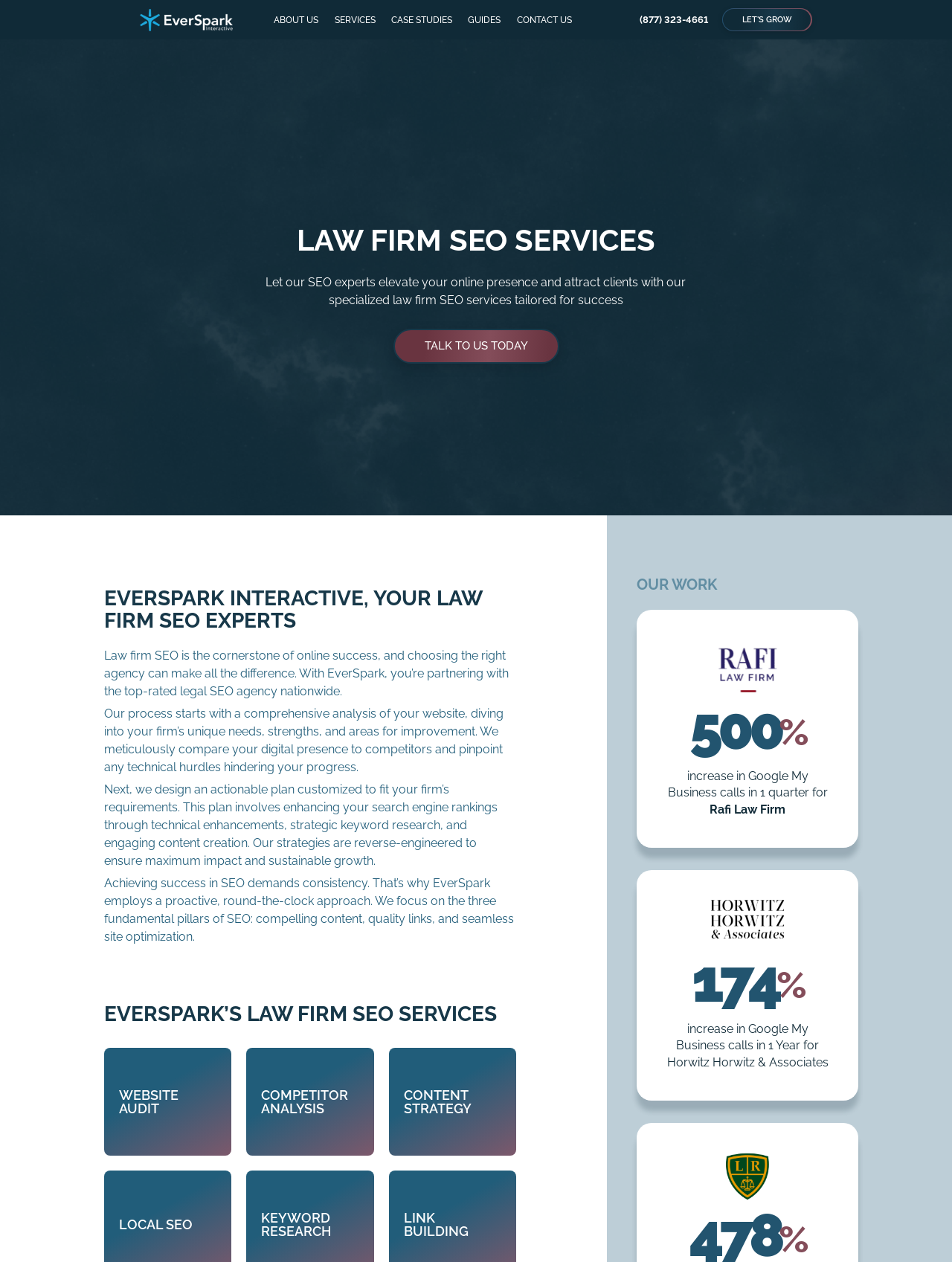What is the purpose of the company's SEO services?
Please respond to the question with a detailed and well-explained answer.

The purpose is mentioned in the text 'Let our SEO experts elevate your online presence and attract clients with our specialized law firm SEO services tailored for success'.